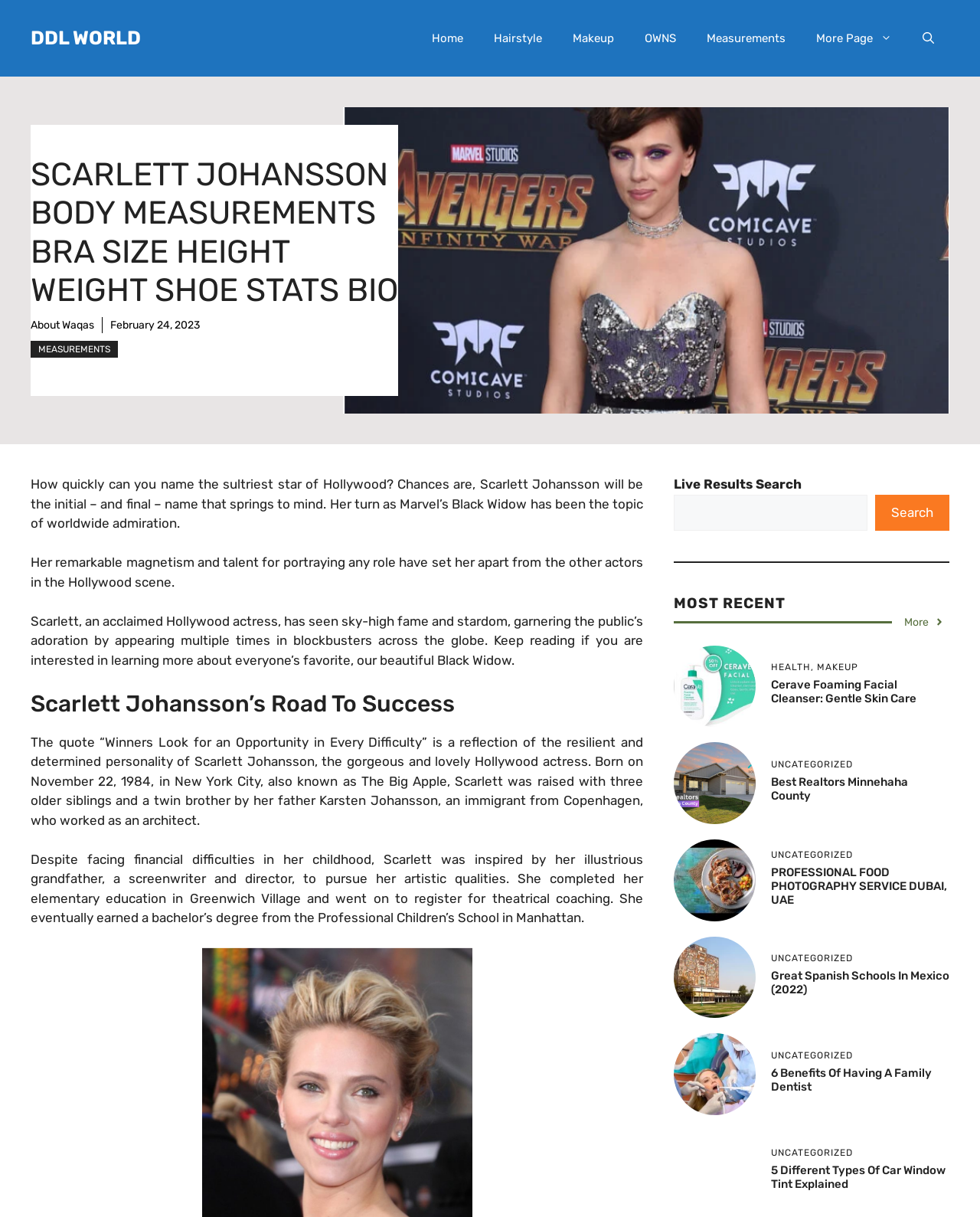Please locate the bounding box coordinates of the element that should be clicked to achieve the given instruction: "Click on the 'Home' link".

[0.425, 0.013, 0.488, 0.05]